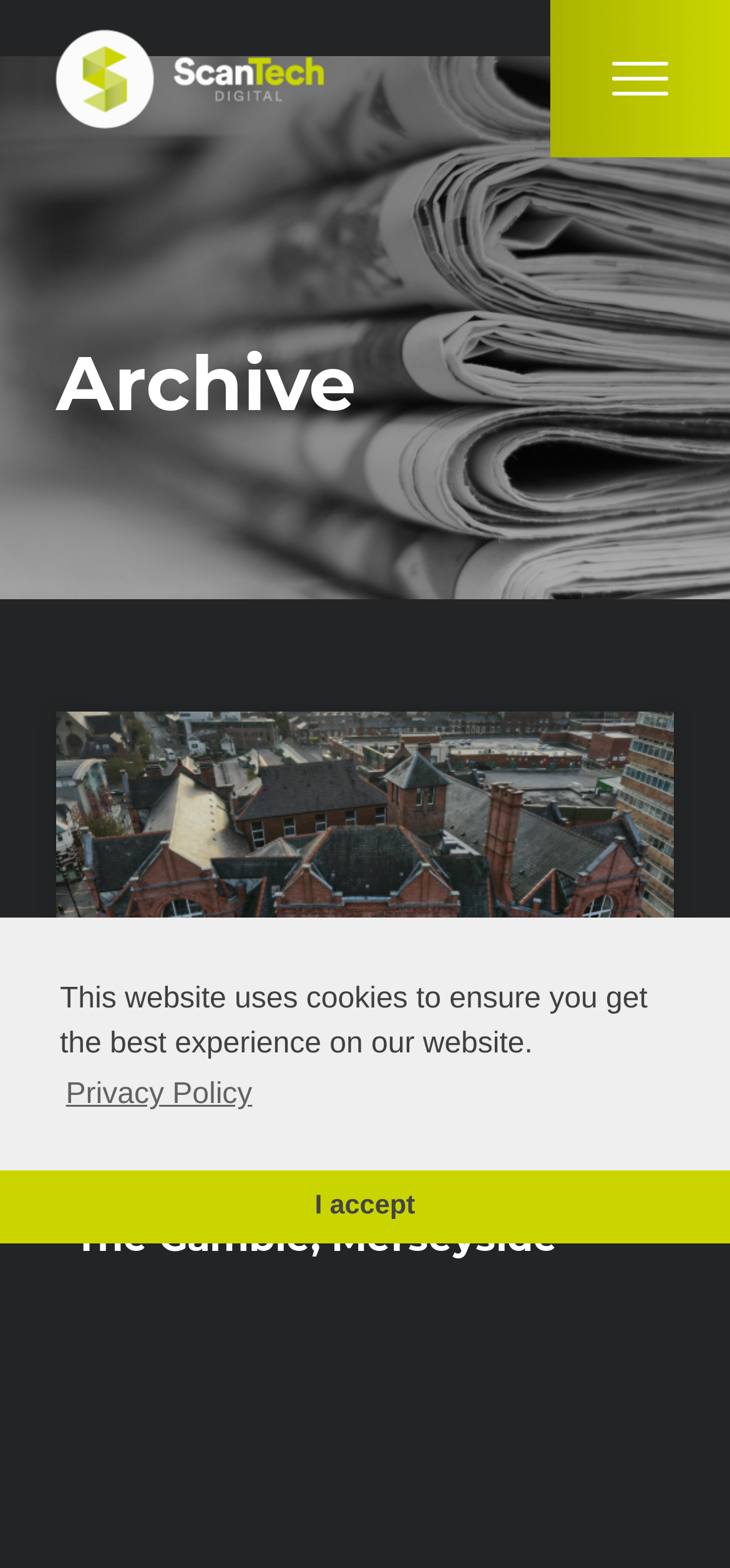Identify and provide the bounding box for the element described by: "Privacy Policy".

[0.351, 0.594, 0.46, 0.605]